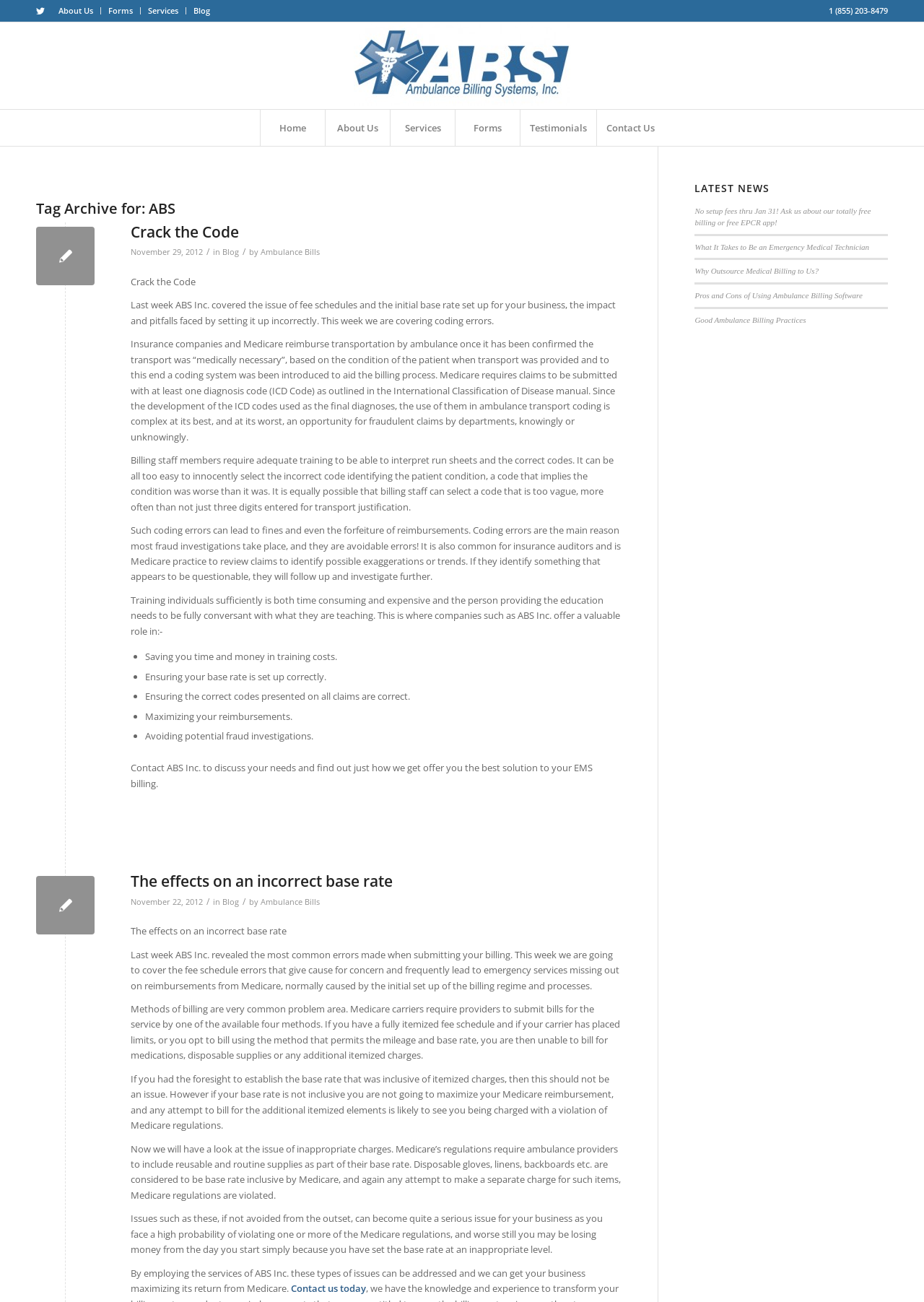Show the bounding box coordinates for the element that needs to be clicked to execute the following instruction: "Click on the 'Contact Us' link in the top menu". Provide the coordinates in the form of four float numbers between 0 and 1, i.e., [left, top, right, bottom].

[0.645, 0.084, 0.719, 0.112]